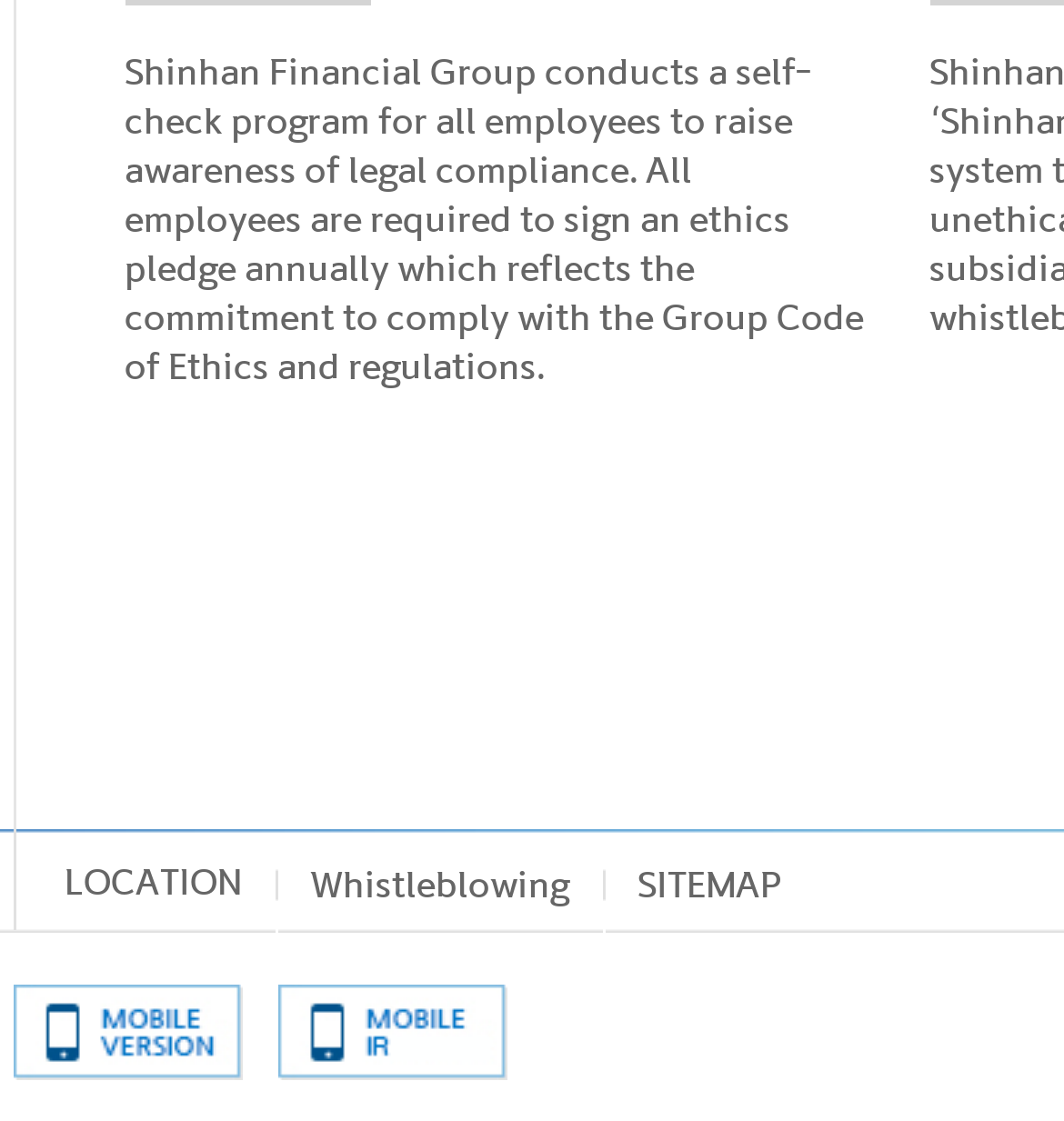Please answer the following question using a single word or phrase: 
What is the function of the 'LOCATION' link?

Navigate to location page